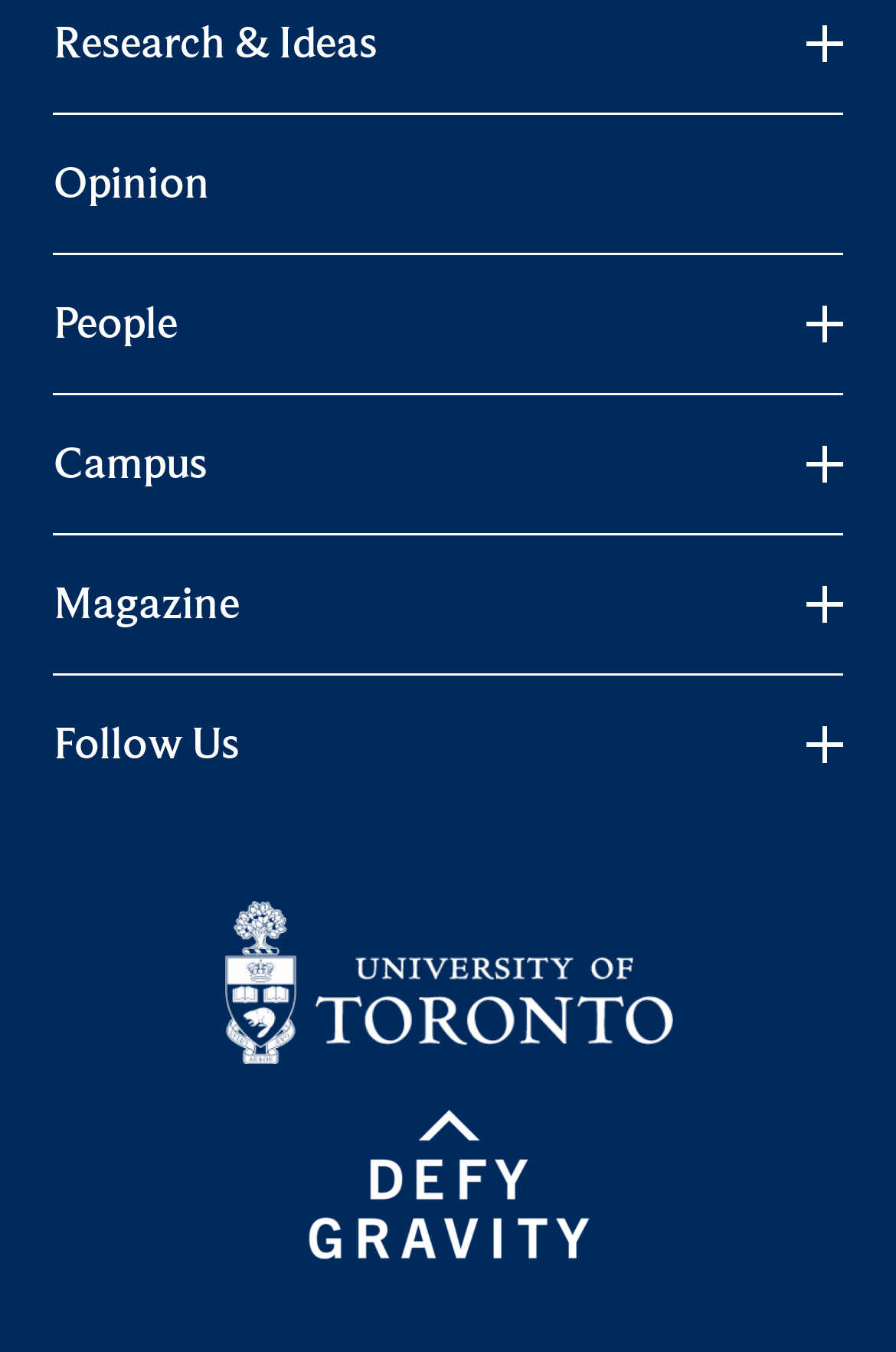Identify the bounding box coordinates of the element that should be clicked to fulfill this task: "View University of Toronto Logo and Crest". The coordinates should be provided as four float numbers between 0 and 1, i.e., [left, top, right, bottom].

[0.25, 0.666, 0.75, 0.786]